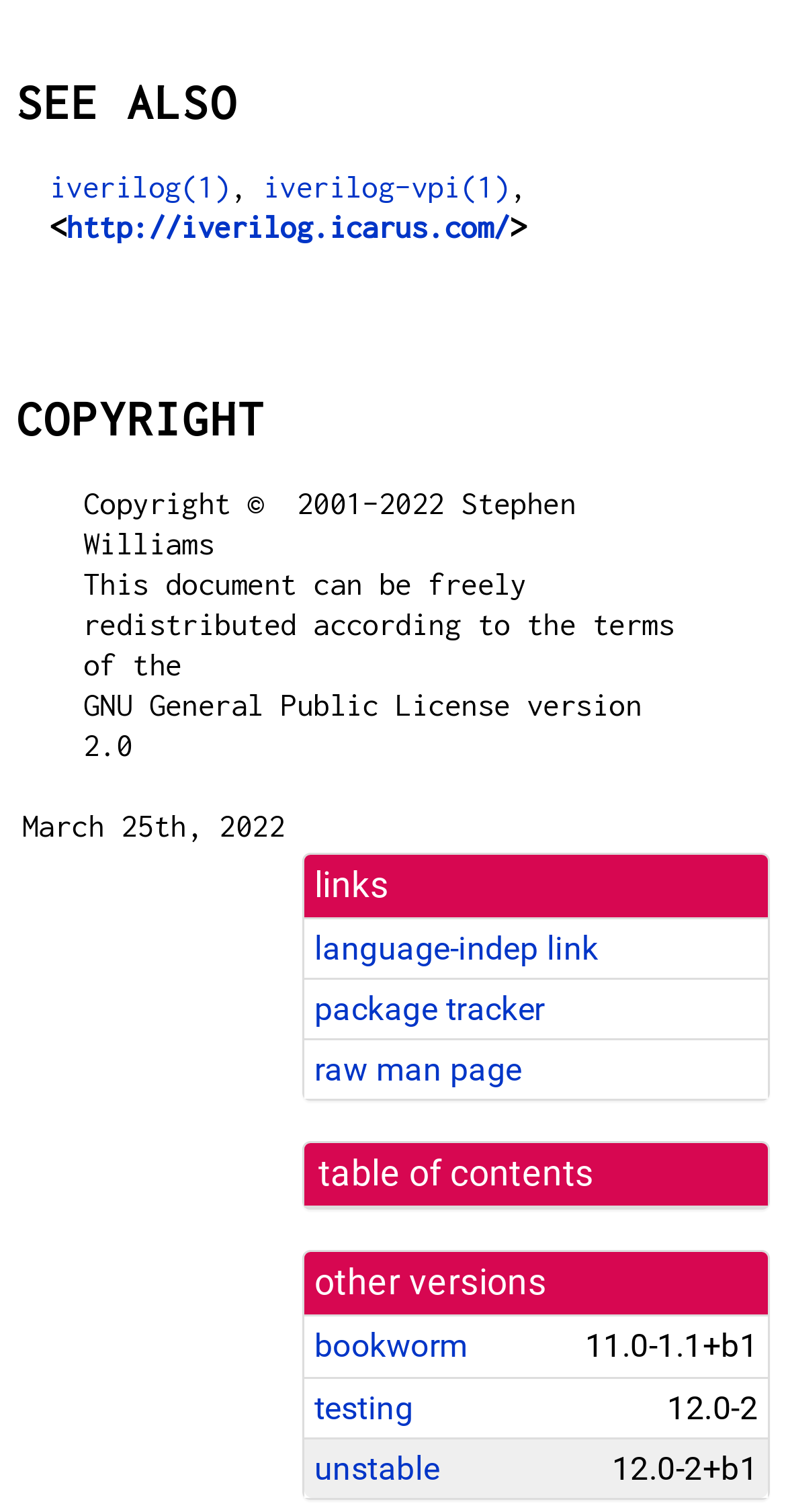Can you provide the bounding box coordinates for the element that should be clicked to implement the instruction: "visit http://iverilog.icarus.com/"?

[0.084, 0.139, 0.648, 0.162]